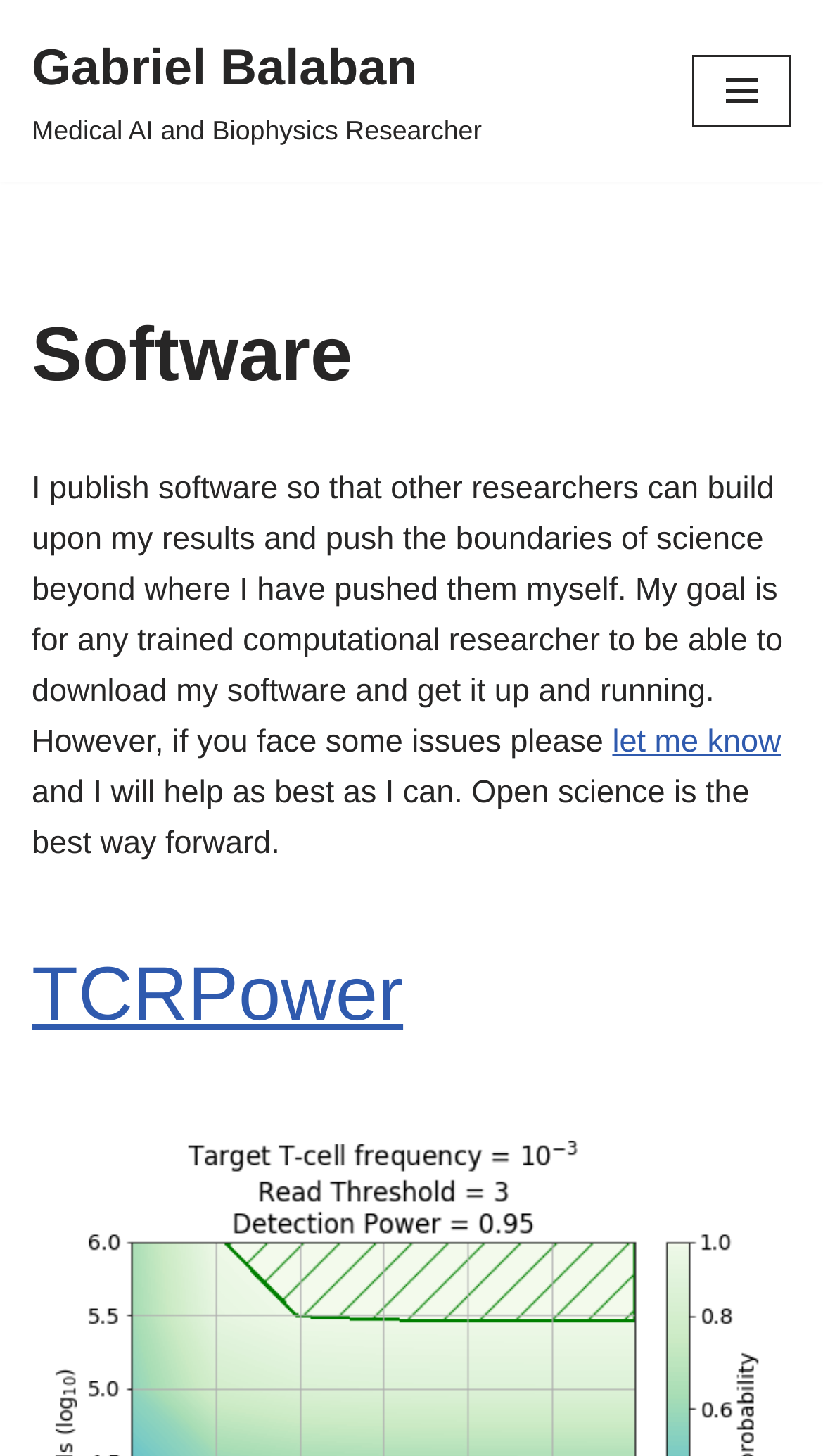Find and provide the bounding box coordinates for the UI element described here: "Navigation Menu". The coordinates should be given as four float numbers between 0 and 1: [left, top, right, bottom].

[0.841, 0.038, 0.962, 0.087]